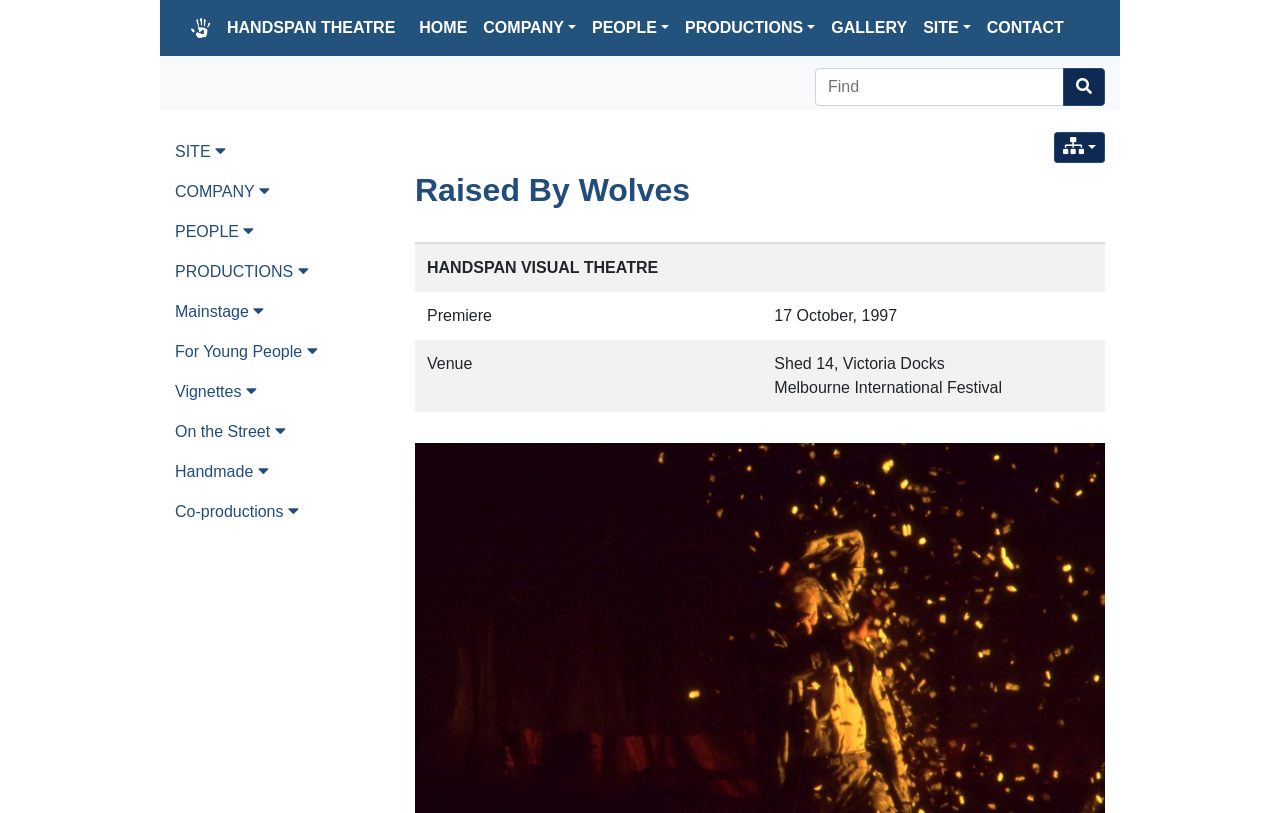Please examine the image and answer the question with a detailed explanation:
What is the venue of 'Raised By Wolves'?

I examined the table containing information about 'Raised By Wolves' and found the row with the 'Venue' column header. The corresponding cell in the same row contains the venue, which is Shed 14, Victoria Docks Melbourne International Festival.